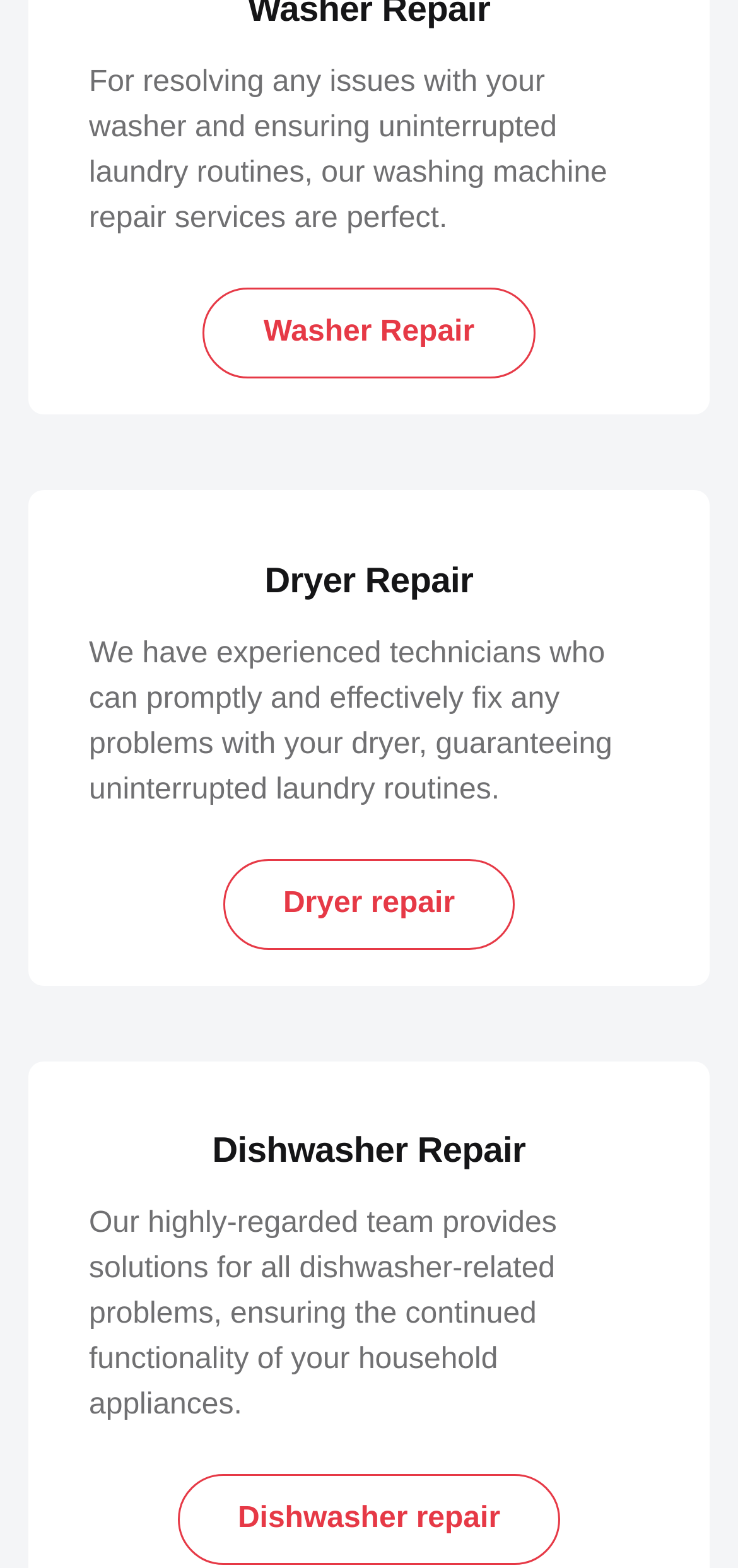Respond with a single word or phrase:
How many links are there on this webpage?

3